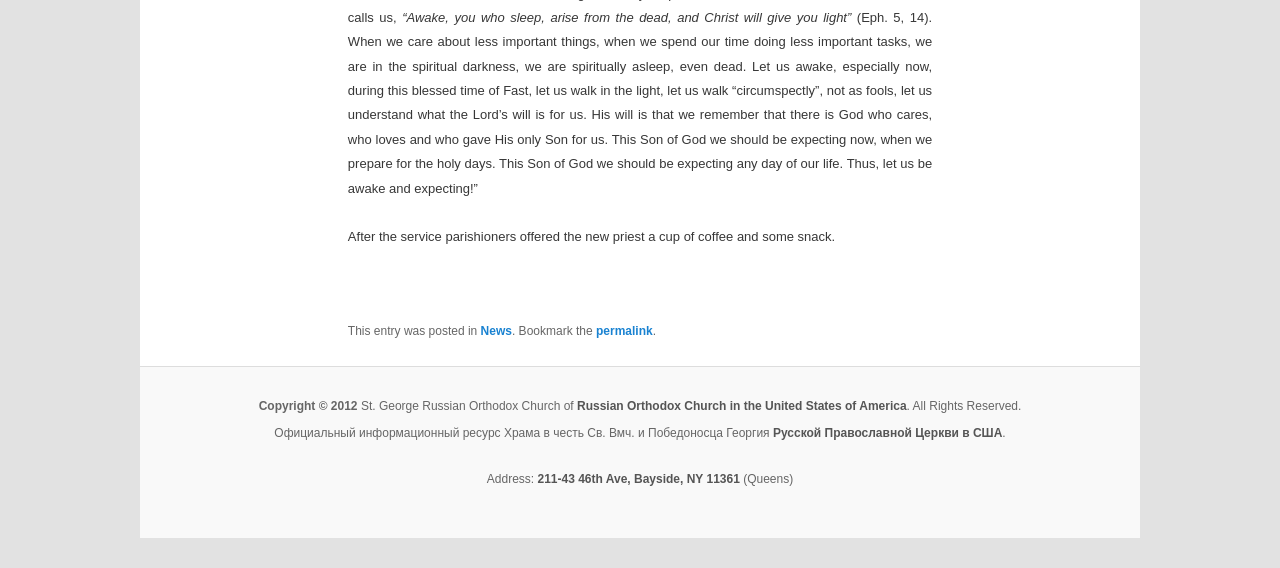Identify the bounding box of the HTML element described as: "permalink".

[0.466, 0.57, 0.51, 0.595]